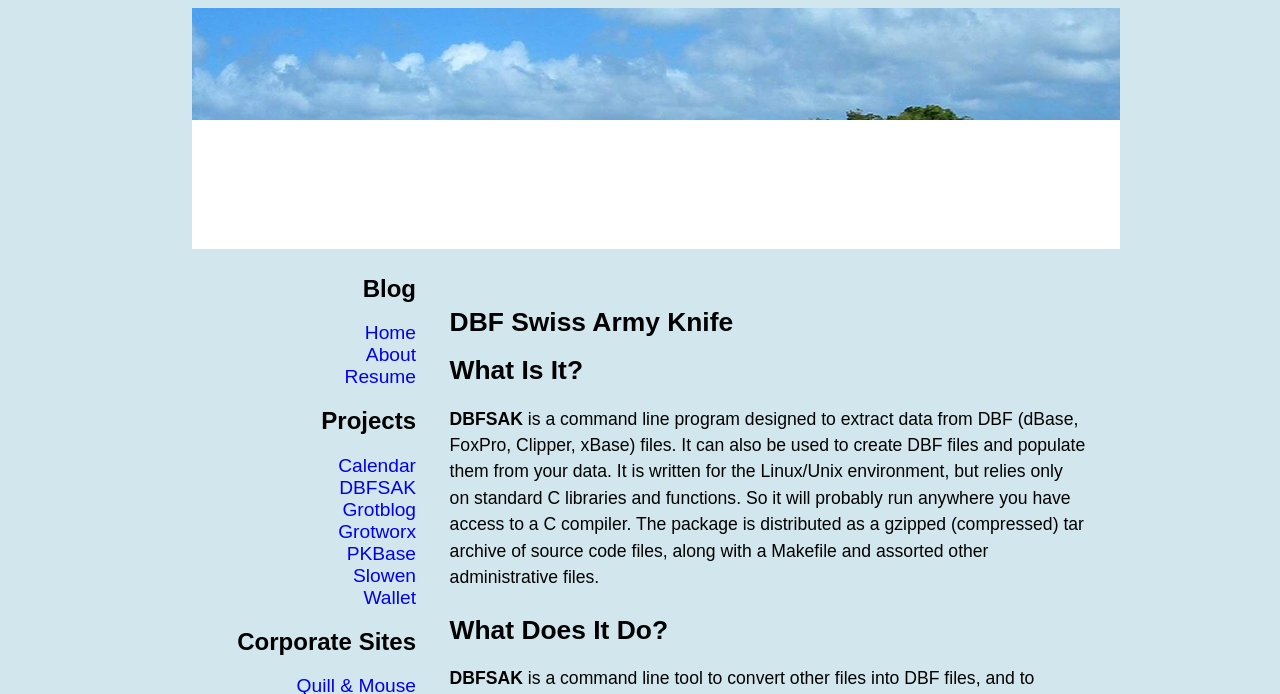Find and indicate the bounding box coordinates of the region you should select to follow the given instruction: "check calendar".

[0.264, 0.655, 0.325, 0.685]